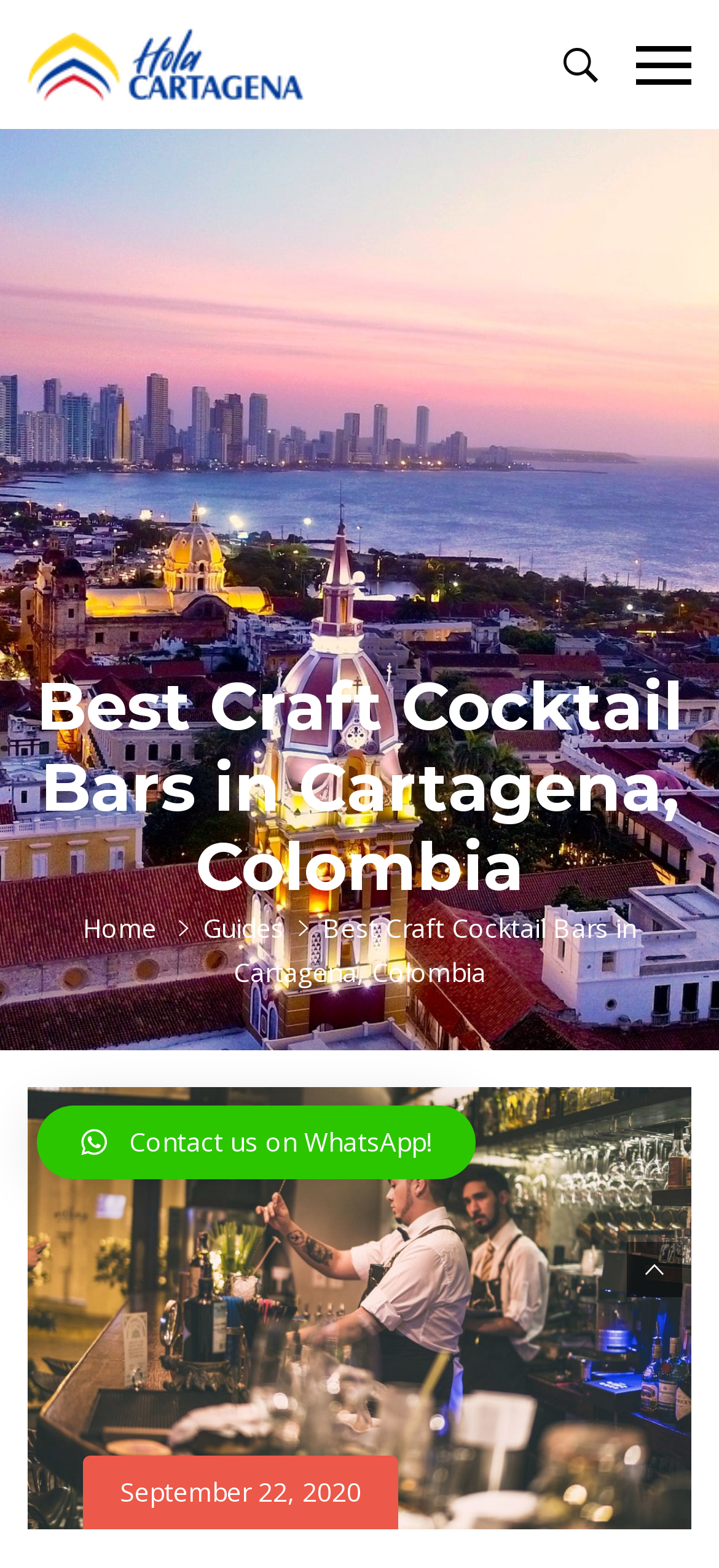How many images are in the main section?
Look at the image and answer the question using a single word or phrase.

2